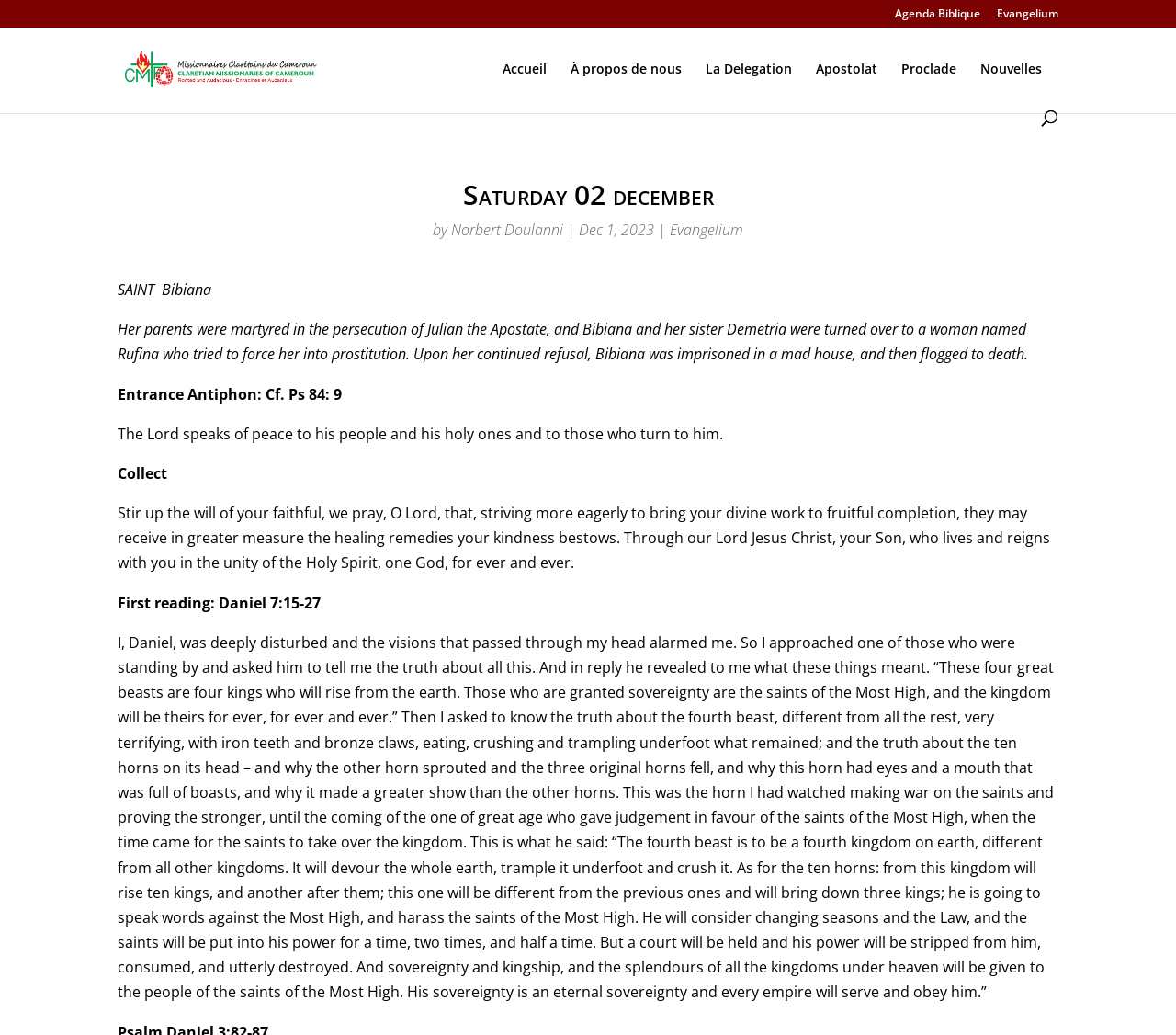Generate a comprehensive description of the webpage.

This webpage appears to be a daily devotional or biblical reflection page. At the top, there is a header section with several links, including "Agenda Biblique", "Evangelium", and "Missionnaires Clarétains du Cameroun - Claretian Missionaries of Cameroon", which is also accompanied by an image. Below this, there is a navigation menu with links to "Accueil", "À propos de nous", "La Delegation", "Apostolat", "Proclade", and "Nouvelles".

On the left side of the page, there is a search bar with a searchbox labeled "Search for:". Above this, there is a heading that displays the current date, "Saturday 02 december". 

The main content of the page is a reflection on Saint Bibiana, with a title "SAINT Bibiana" followed by a brief biography of the saint. Below this, there are several sections of text, including an Entrance Antiphon, a Collect, and a First Reading from the book of Daniel. The text is formatted with clear headings and paragraphs, making it easy to read and follow.

On the right side of the page, there are links to the author of the reflection, Norbert Doulanni, and to "Evangelium", which may be a related resource or website.